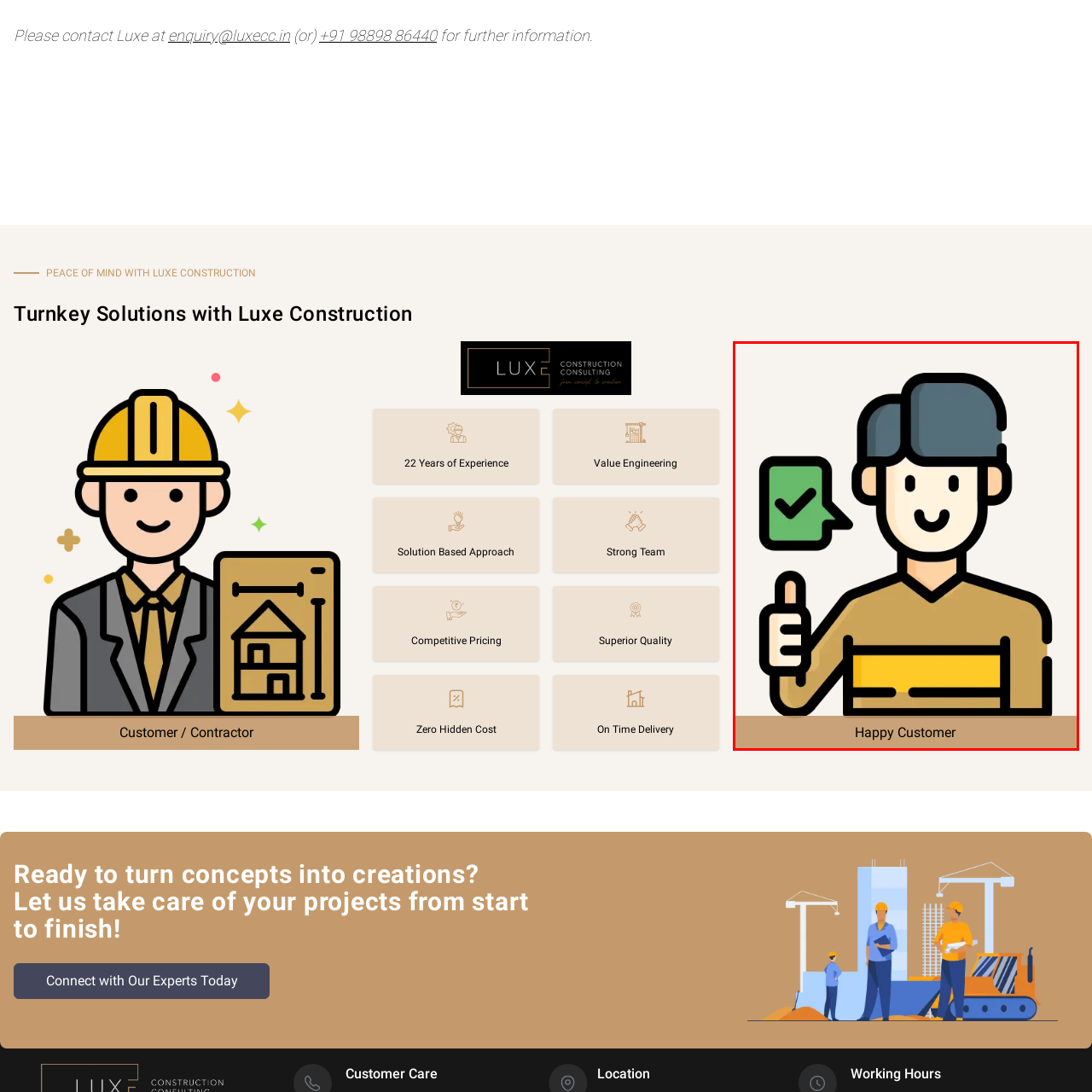Give a thorough and detailed explanation of the image enclosed by the red border.

The image features an illustrated character symbolizing a "Happy Customer." The character, depicted with a friendly smile, holds up a thumbs-up gesture indicating satisfaction. Next to them is a green speech bubble containing a checkmark, reinforcing the positive feedback and approval. Below the character, there's a caption that reads "Happy Customer," suggesting a focus on customer satisfaction and quality service. The overall style is modern and minimalistic, conveying a sense of professionalism and confidence in the services provided.